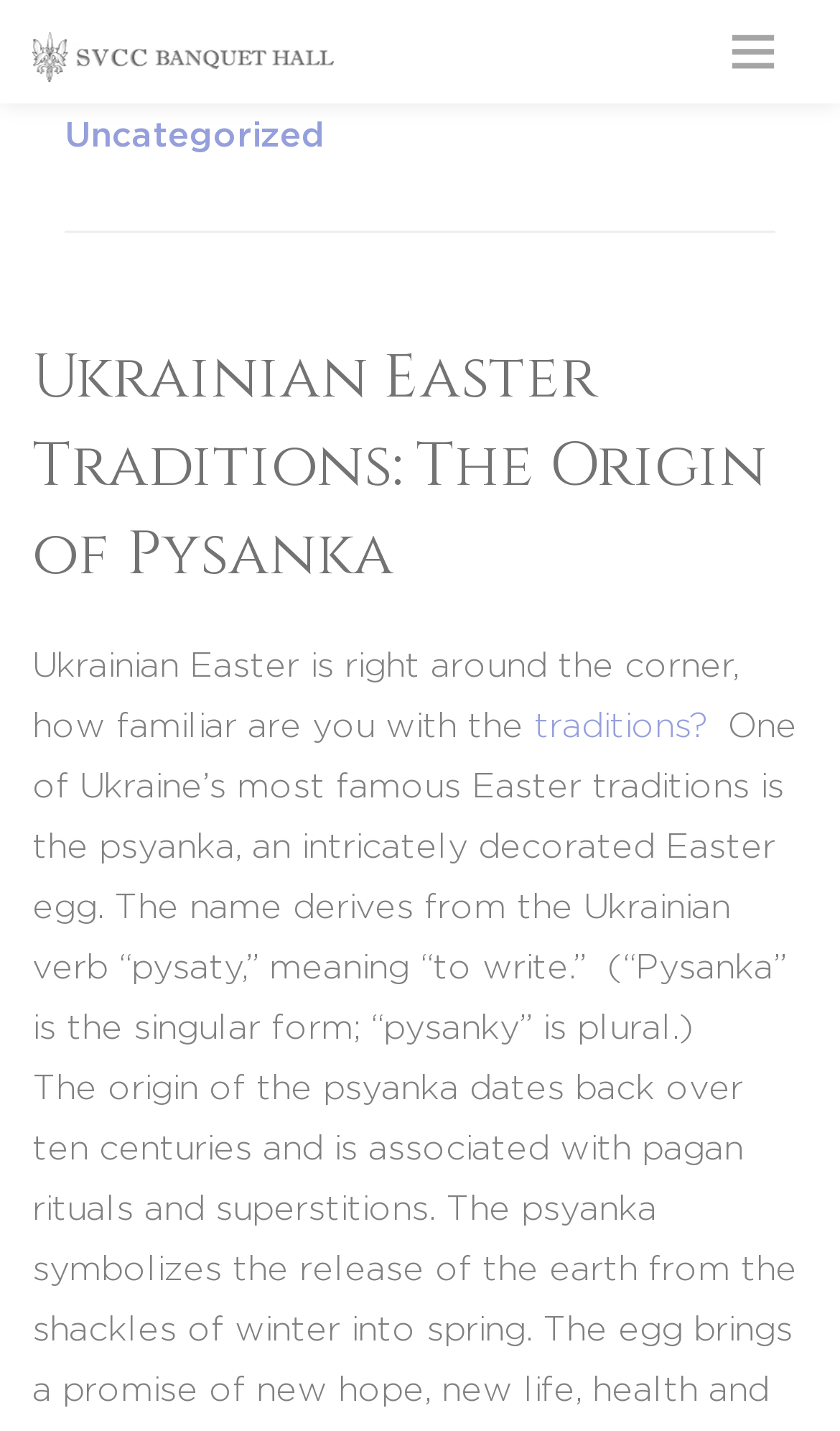Determine the bounding box for the described UI element: "Ukrainian Traditions".

[0.362, 0.041, 0.779, 0.065]